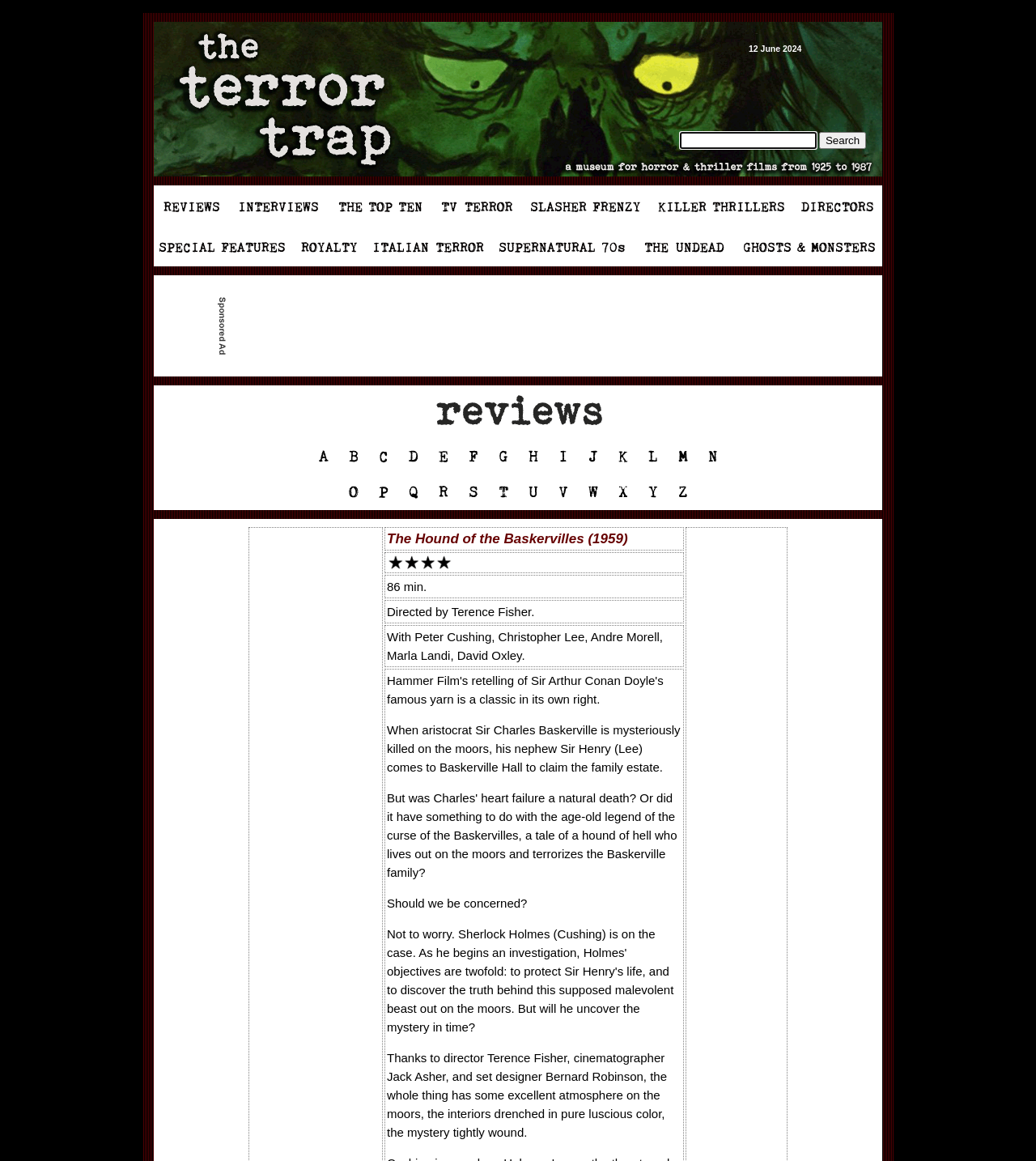Respond to the following query with just one word or a short phrase: 
What is the purpose of the search bar?

To search for specific information